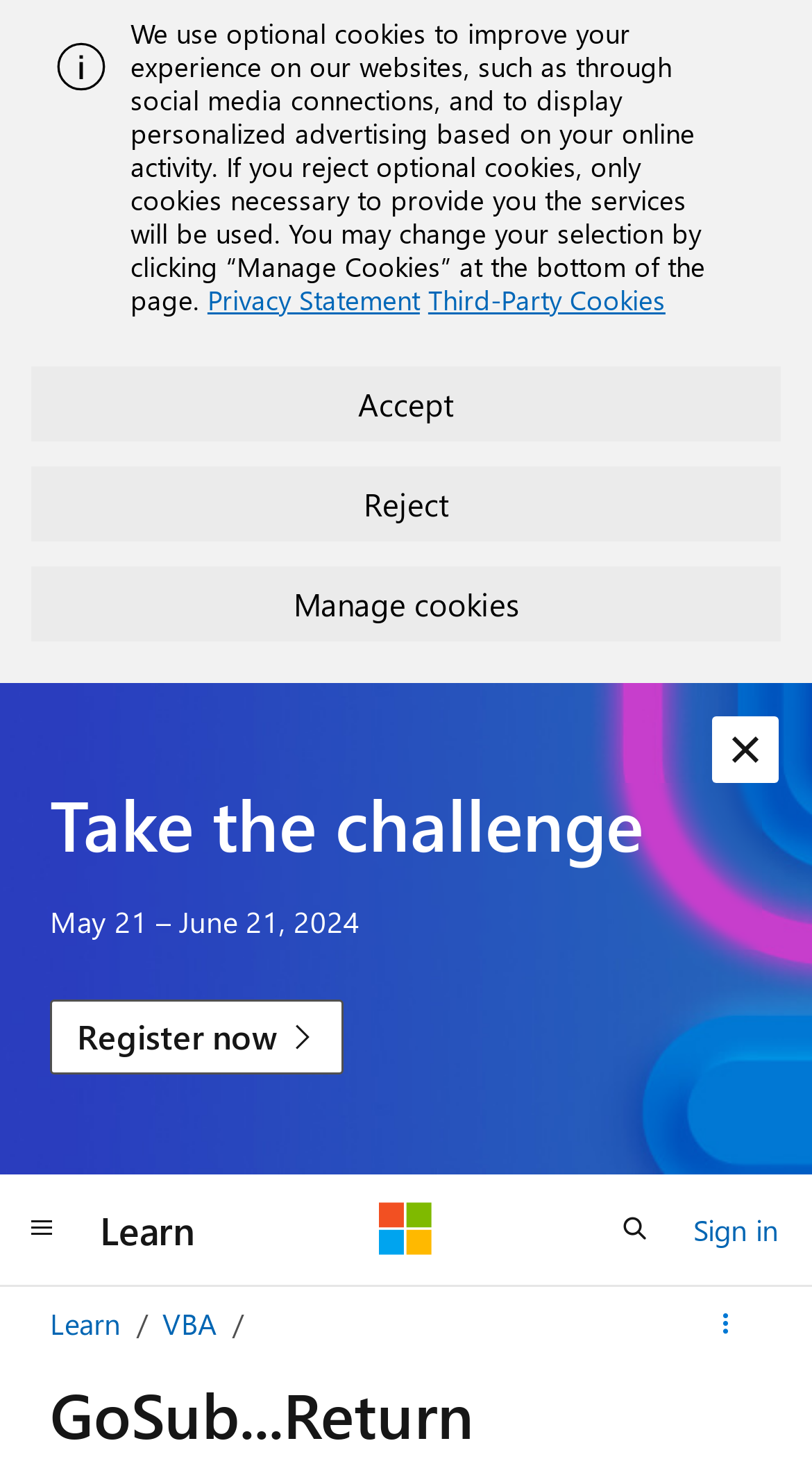Locate the bounding box coordinates of the clickable region necessary to complete the following instruction: "Click the VBA link". Provide the coordinates in the format of four float numbers between 0 and 1, i.e., [left, top, right, bottom].

[0.2, 0.884, 0.267, 0.911]